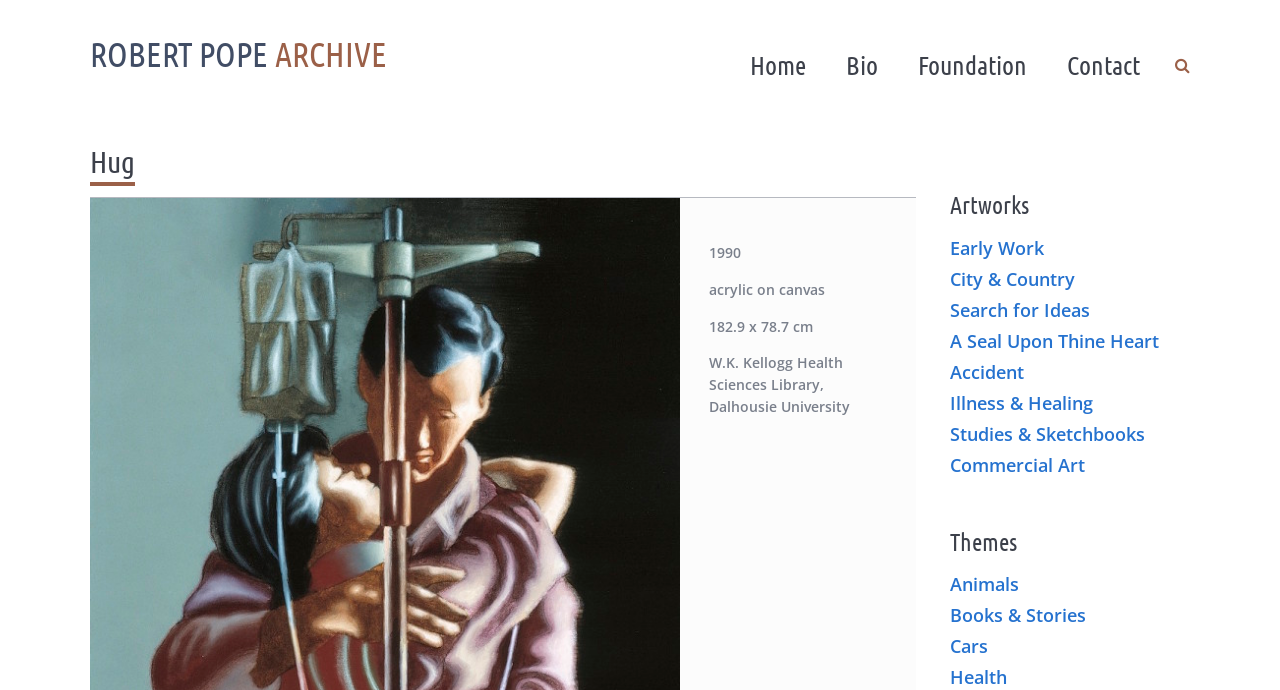Please determine the bounding box coordinates of the section I need to click to accomplish this instruction: "explore early work".

[0.742, 0.344, 0.816, 0.388]